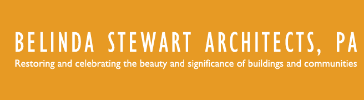What is the focus of Belinda Stewart Architects, PA?
Please provide a single word or phrase in response based on the screenshot.

Architectural restoration